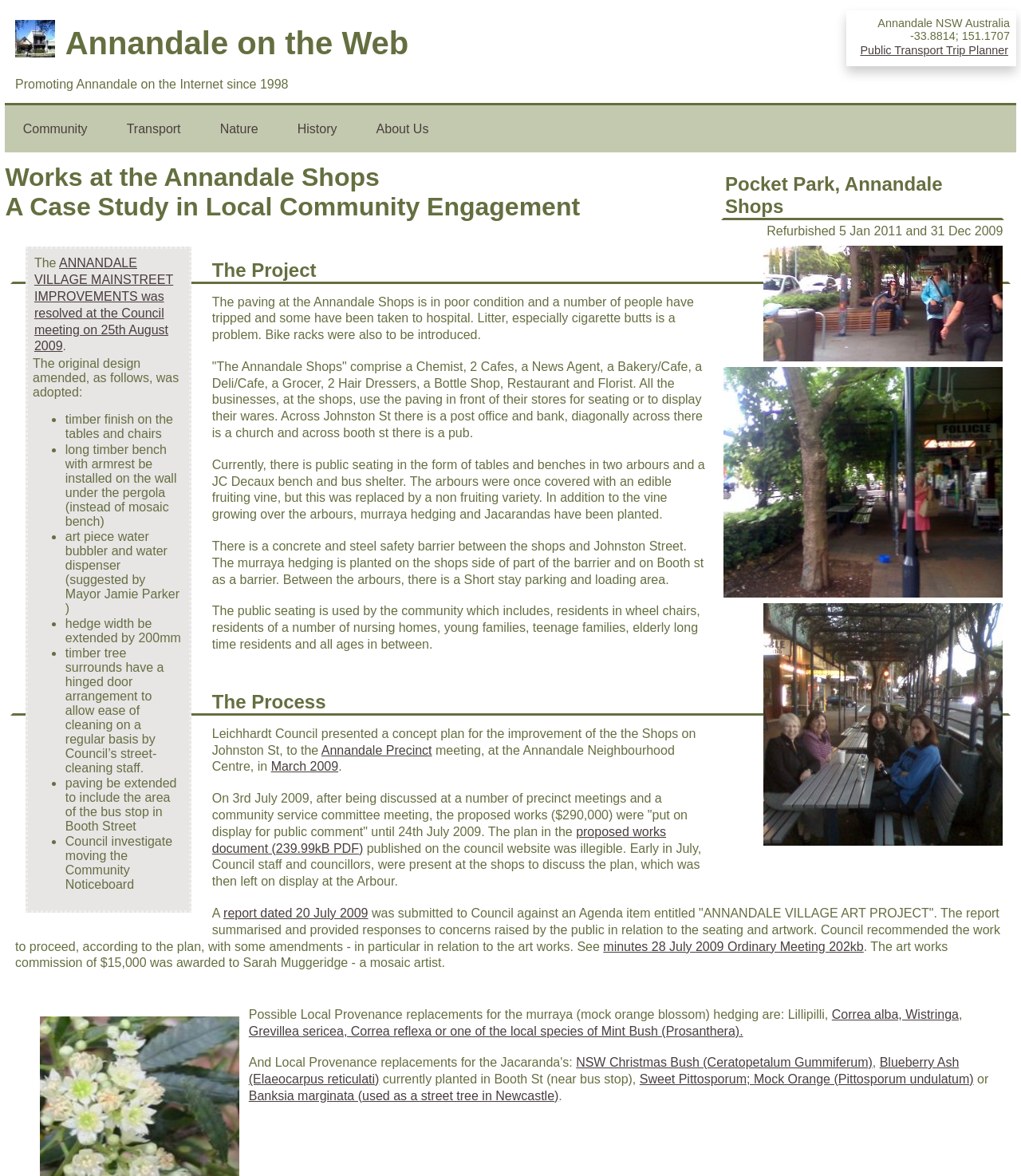Please identify the bounding box coordinates of the region to click in order to complete the given instruction: "Check the 'ANNANDALE VILLAGE MAINSTREET IMPROVEMENTS'". The coordinates should be four float numbers between 0 and 1, i.e., [left, top, right, bottom].

[0.034, 0.218, 0.17, 0.3]